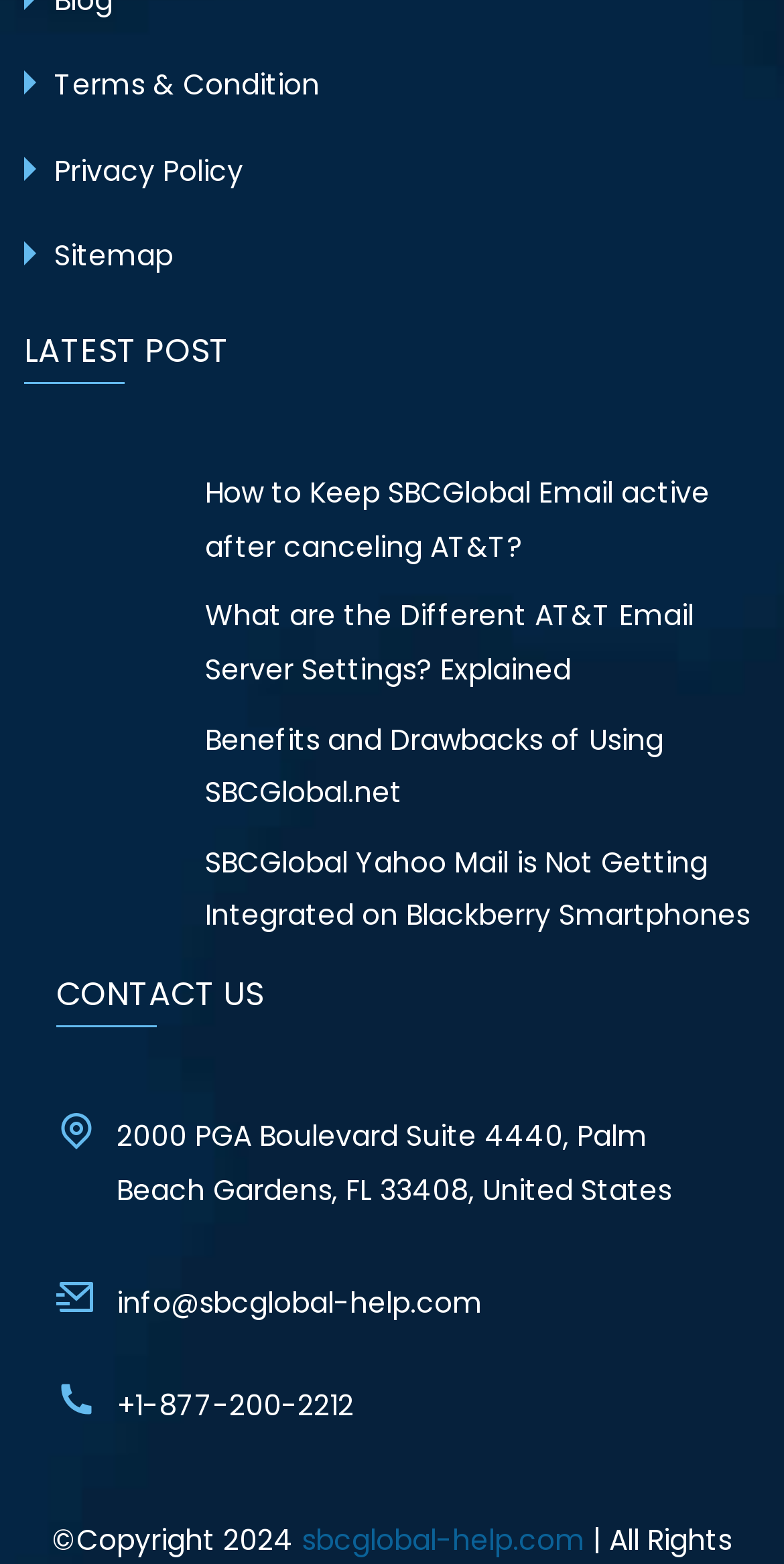Identify the bounding box coordinates of the clickable region required to complete the instruction: "View terms and conditions". The coordinates should be given as four float numbers within the range of 0 and 1, i.e., [left, top, right, bottom].

[0.069, 0.041, 0.408, 0.067]